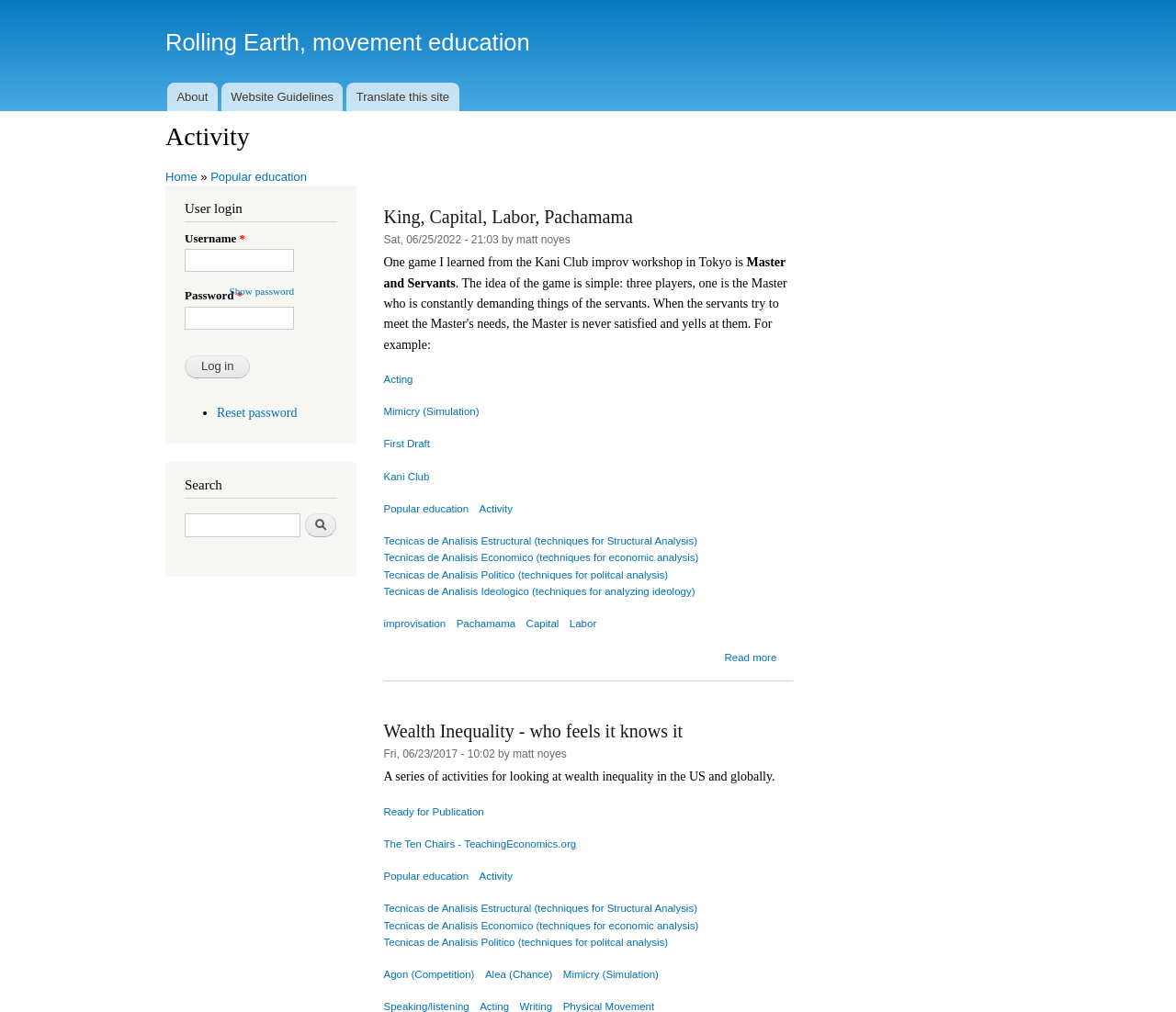Identify the bounding box coordinates of the clickable region to carry out the given instruction: "Search for something".

[0.157, 0.507, 0.255, 0.53]